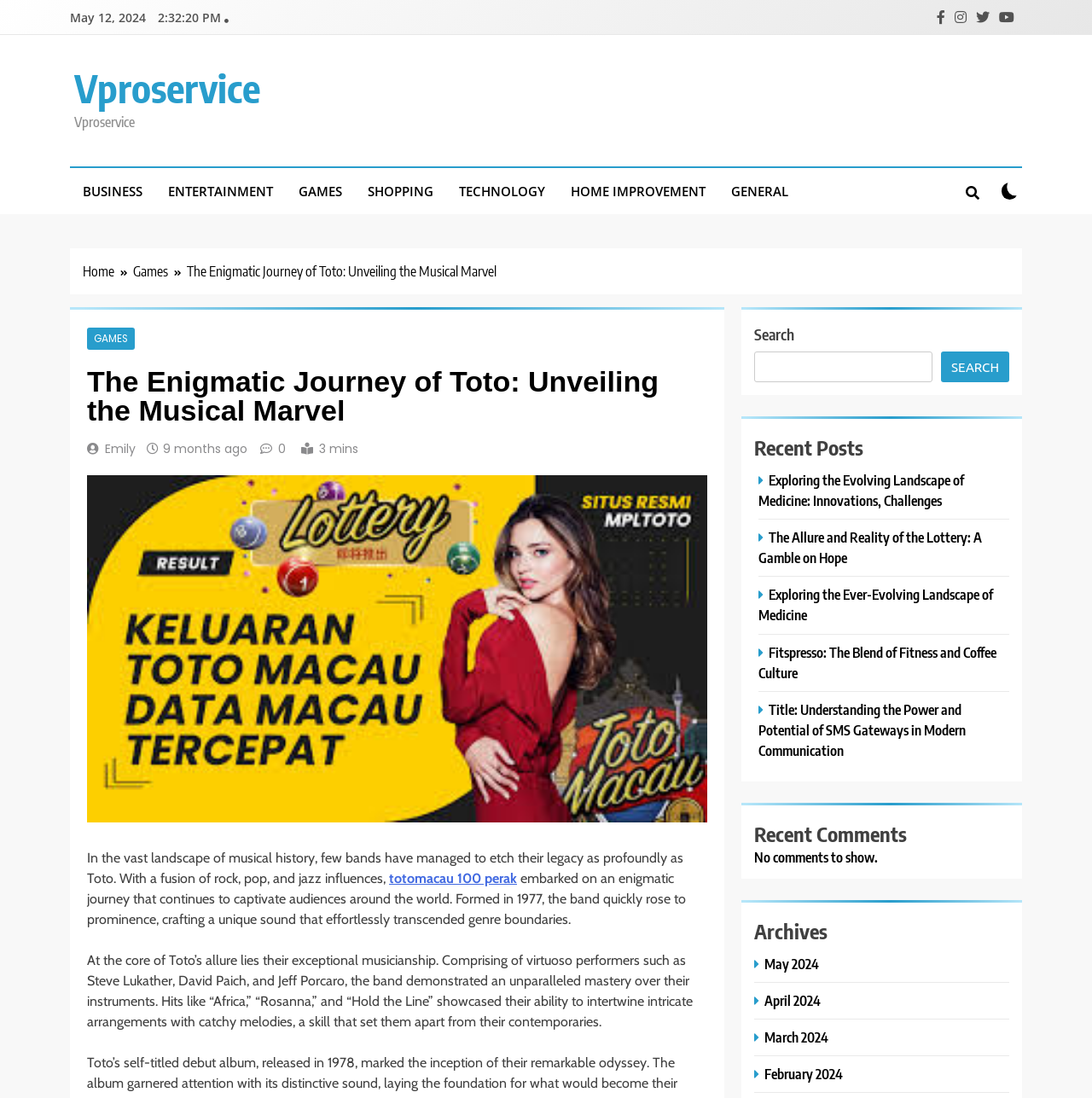Please identify the bounding box coordinates of the clickable element to fulfill the following instruction: "Click on the Vproservice link". The coordinates should be four float numbers between 0 and 1, i.e., [left, top, right, bottom].

[0.068, 0.058, 0.238, 0.102]